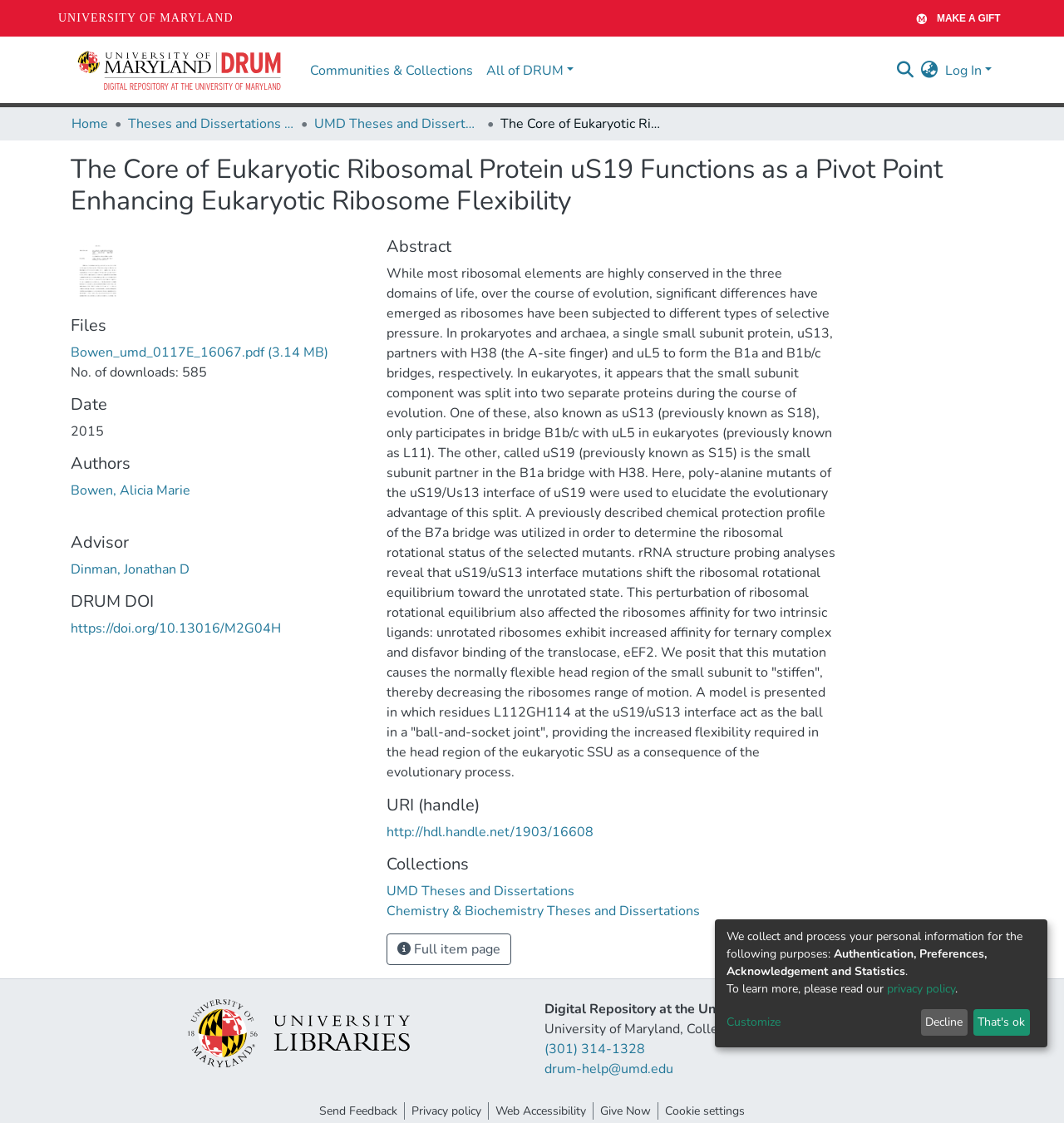Highlight the bounding box coordinates of the region I should click on to meet the following instruction: "View the full item page".

[0.363, 0.831, 0.48, 0.859]